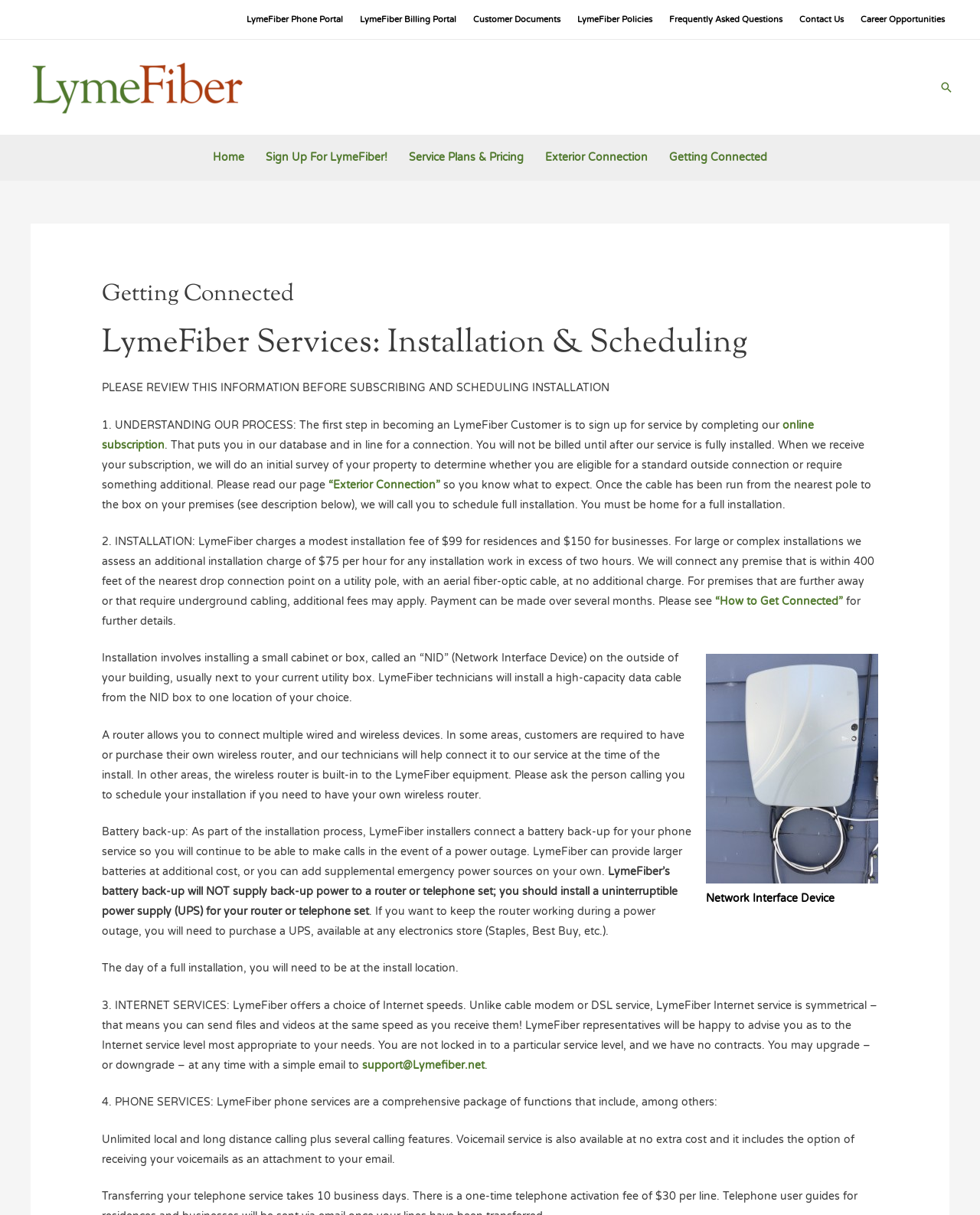Please pinpoint the bounding box coordinates for the region I should click to adhere to this instruction: "Read about Getting Connected".

[0.672, 0.111, 0.794, 0.149]